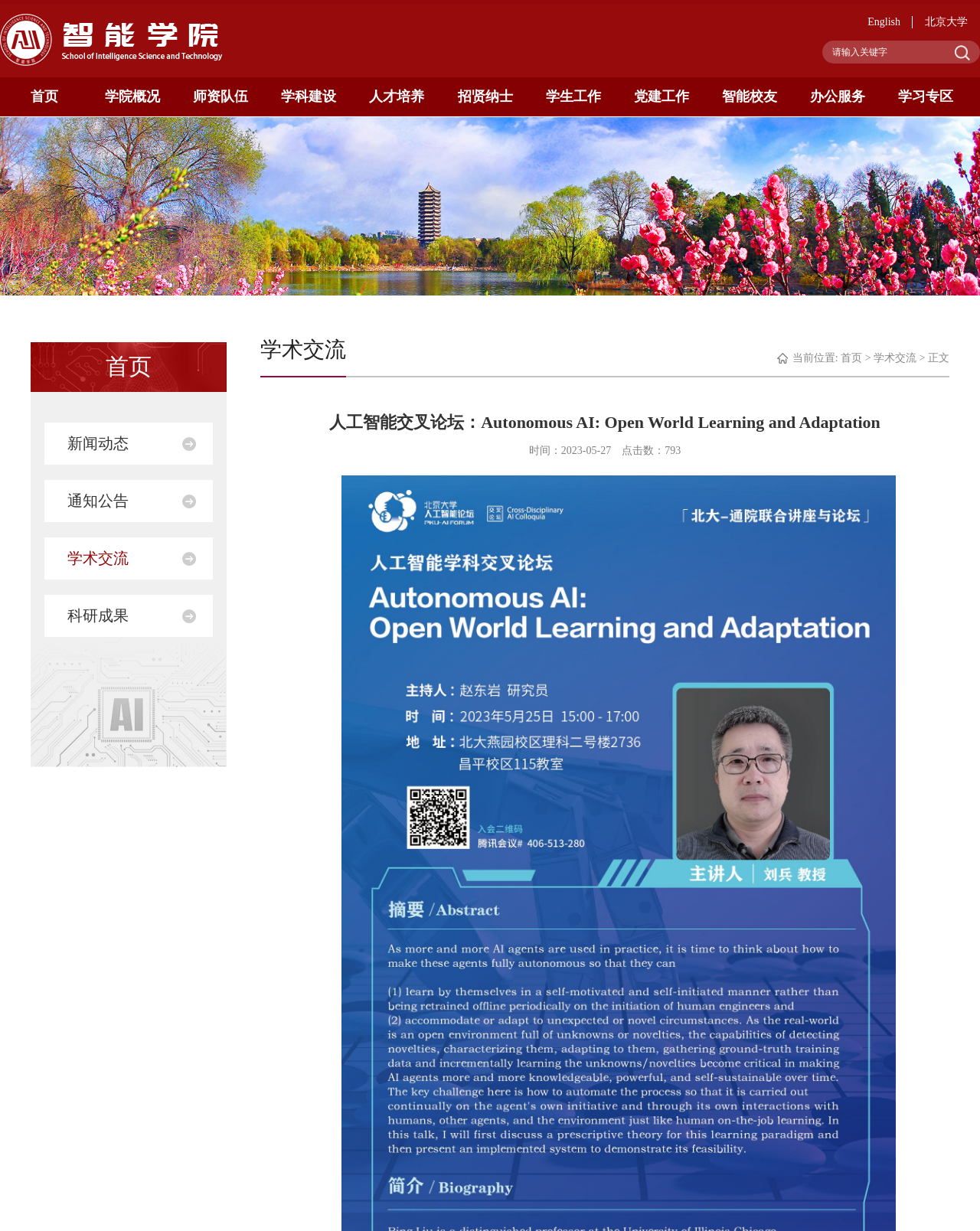Locate the bounding box of the UI element described by: "name="showkeycode" placeholder="请输入关键字"" in the given webpage screenshot.

[0.849, 0.033, 0.966, 0.052]